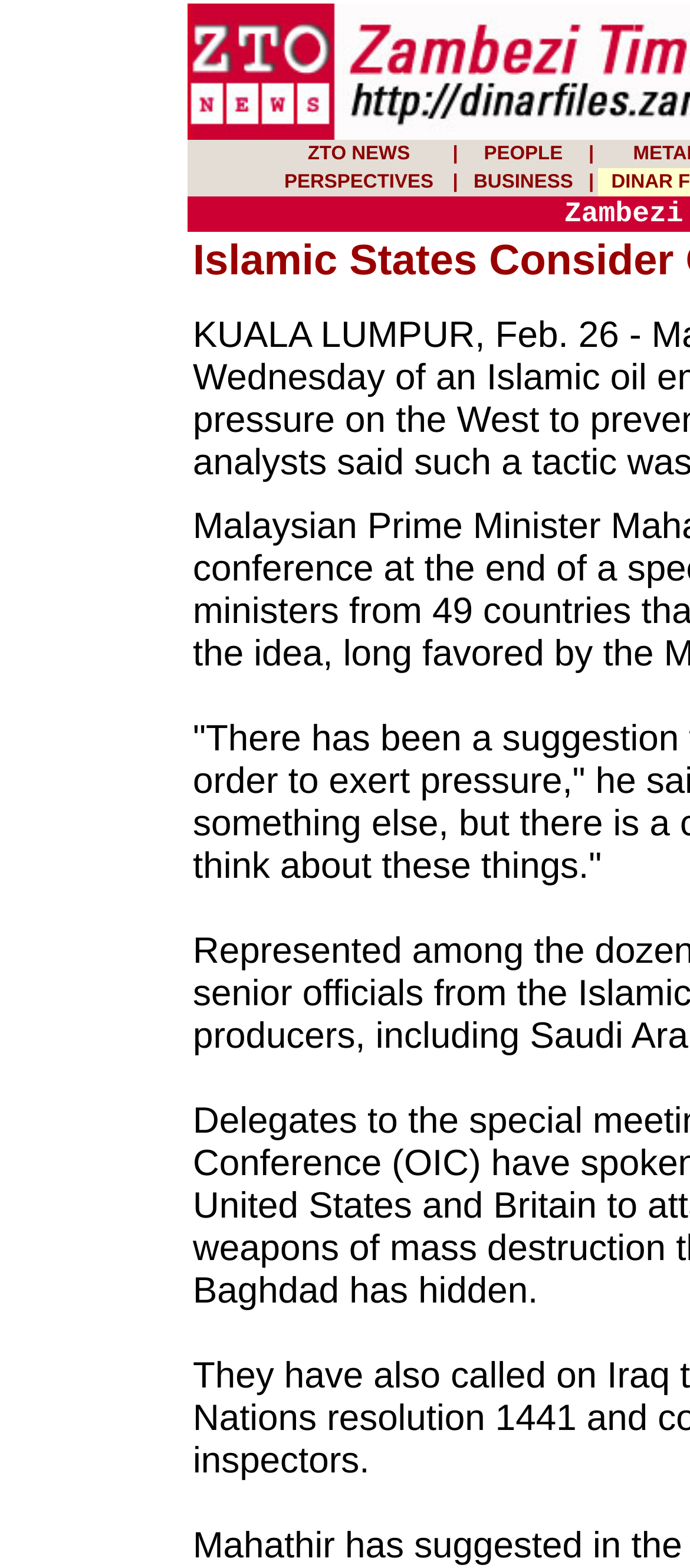What separates the menu items? Refer to the image and provide a one-word or short phrase answer.

|